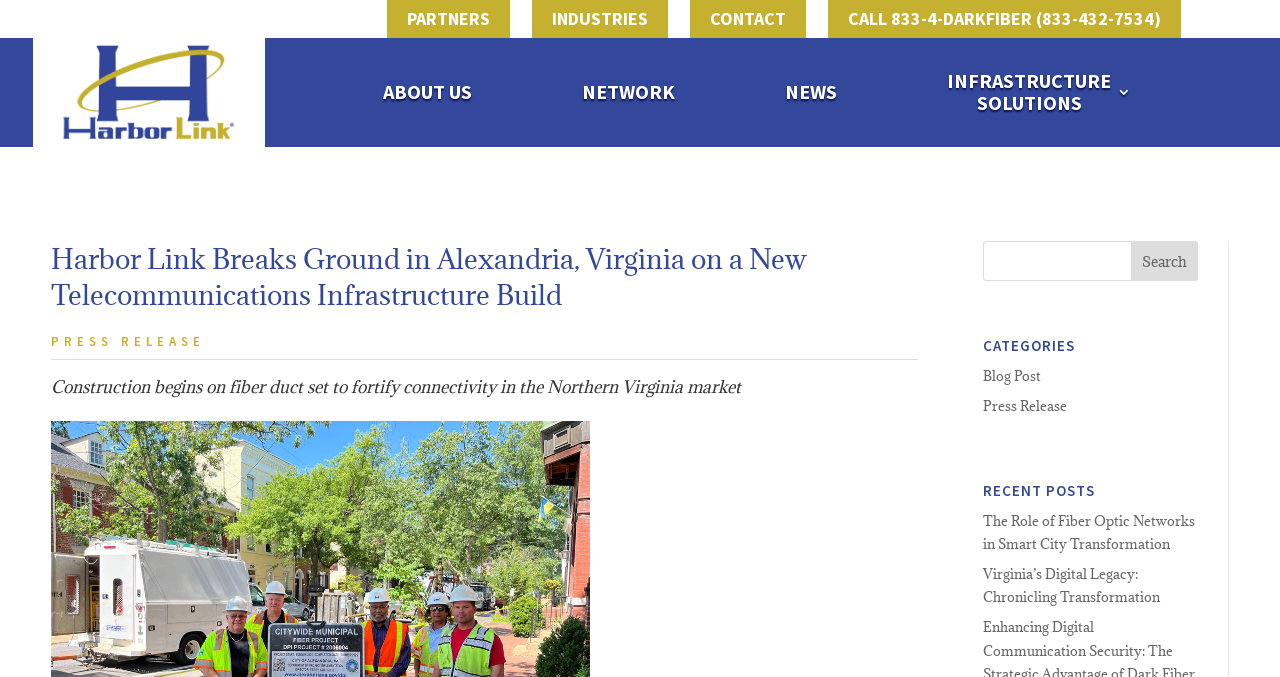Please specify the bounding box coordinates for the clickable region that will help you carry out the instruction: "View the ABOUT US page".

[0.299, 0.056, 0.369, 0.217]